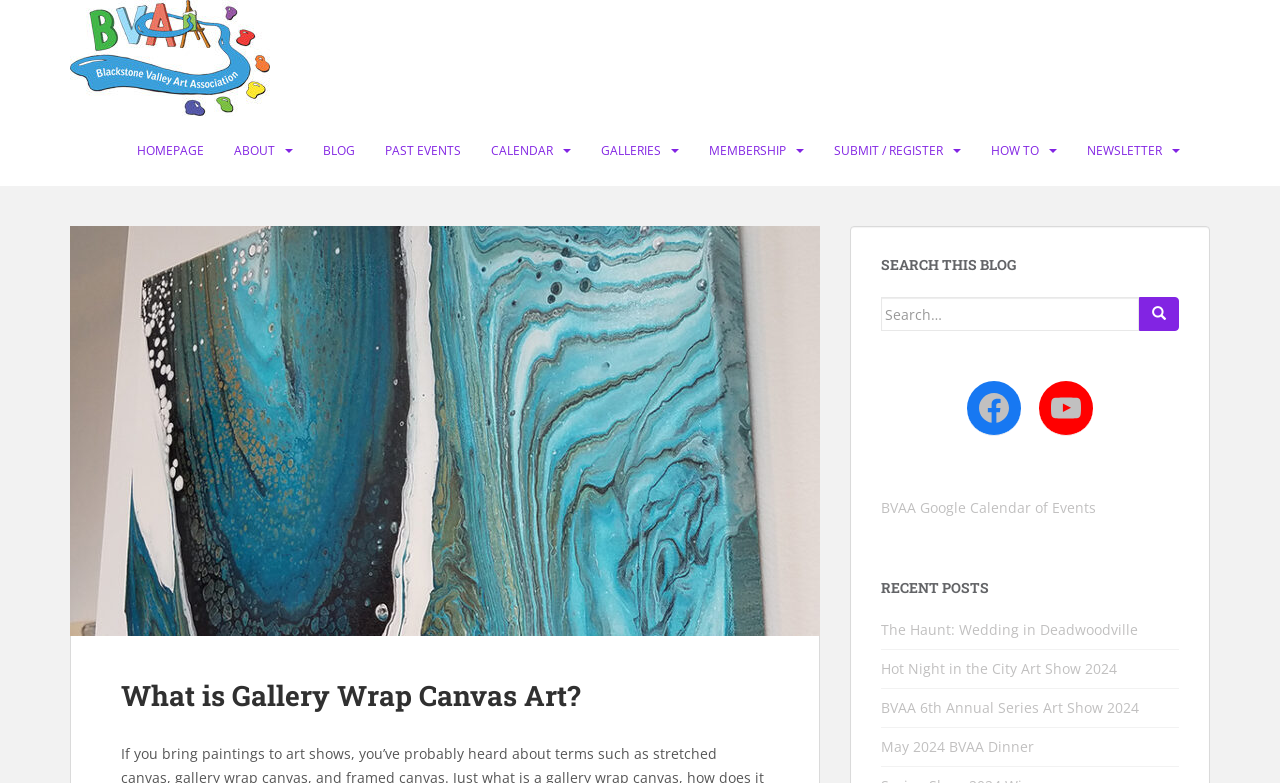Determine the bounding box coordinates of the clickable element to complete this instruction: "View Splash Country page". Provide the coordinates in the format of four float numbers between 0 and 1, [left, top, right, bottom].

None